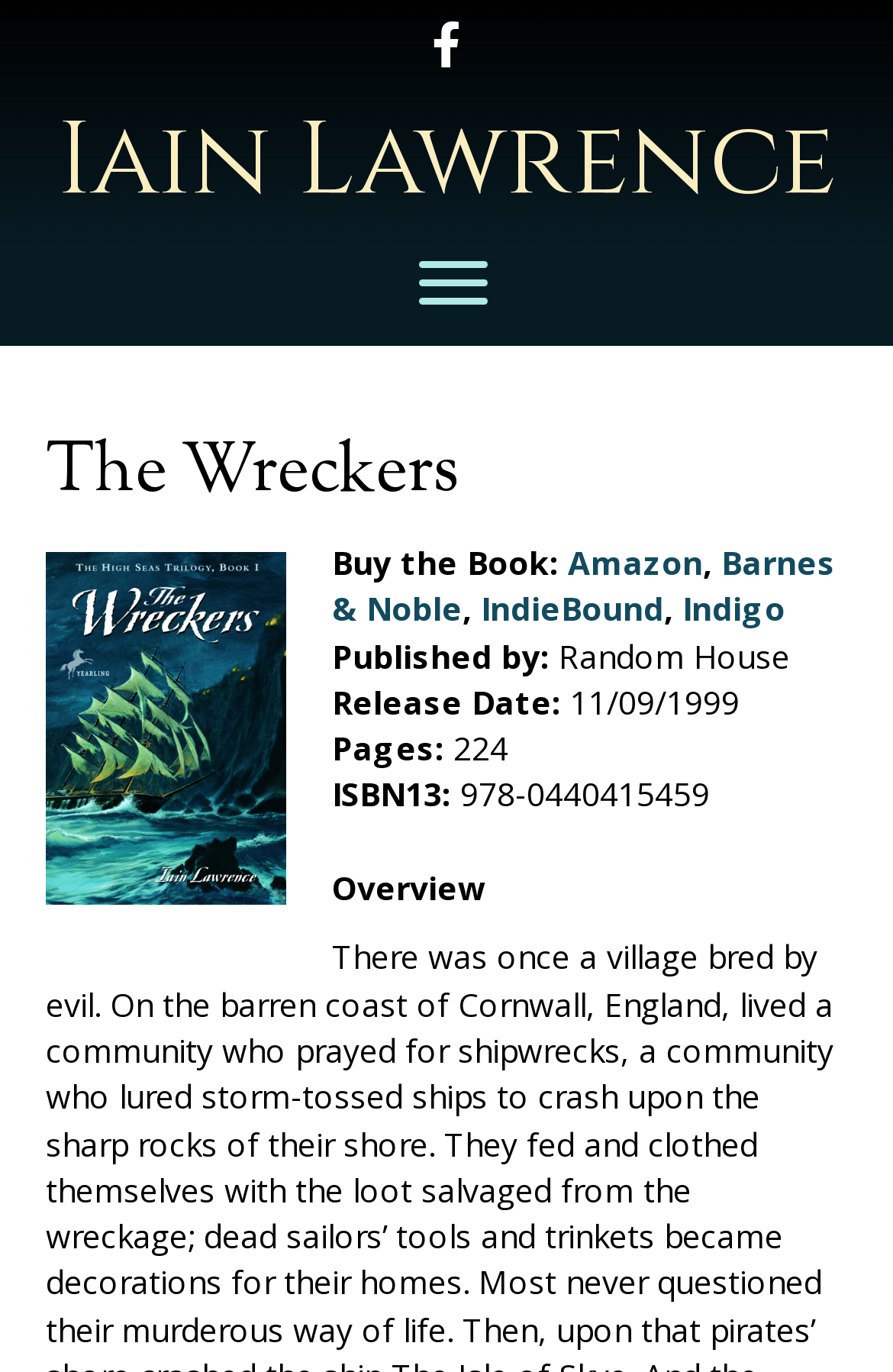Please provide a comprehensive response to the question based on the details in the image: When was the book released?

The release date of the book is mentioned as '11/09/1999' in the 'Release Date:' section, which is located below the book details.